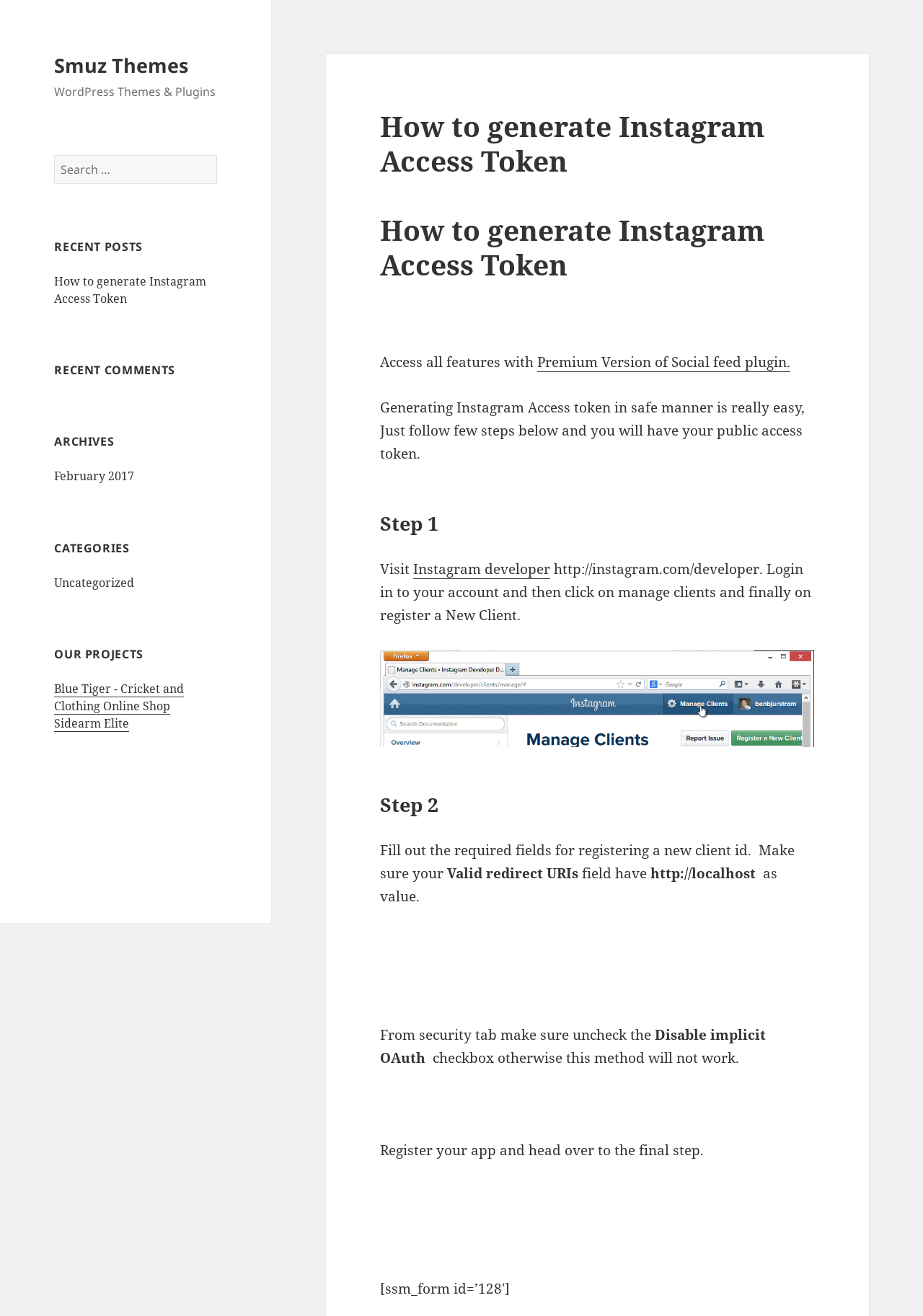Could you specify the bounding box coordinates for the clickable section to complete the following instruction: "Explore Archives from February 2017"?

[0.059, 0.356, 0.146, 0.368]